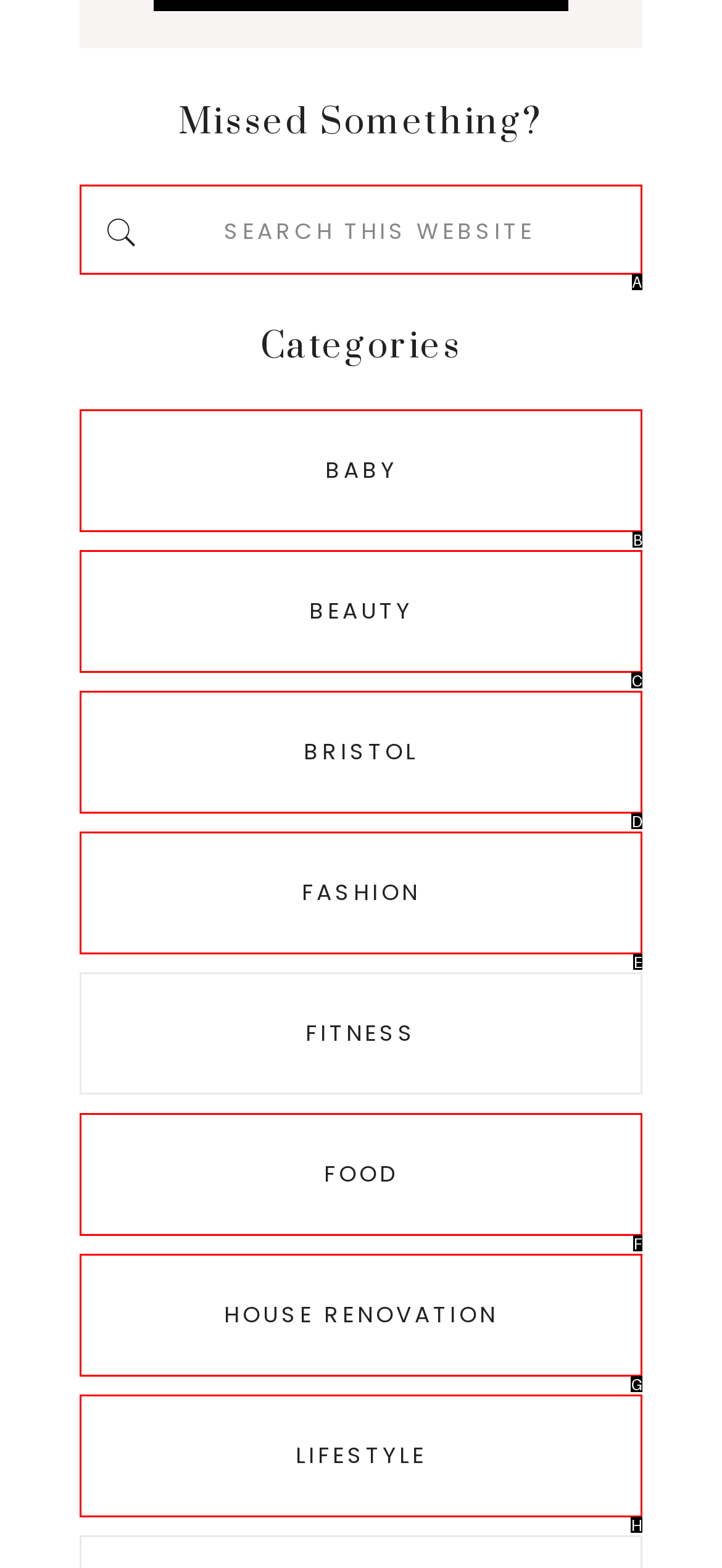Point out the letter of the HTML element you should click on to execute the task: Search this website
Reply with the letter from the given options.

A